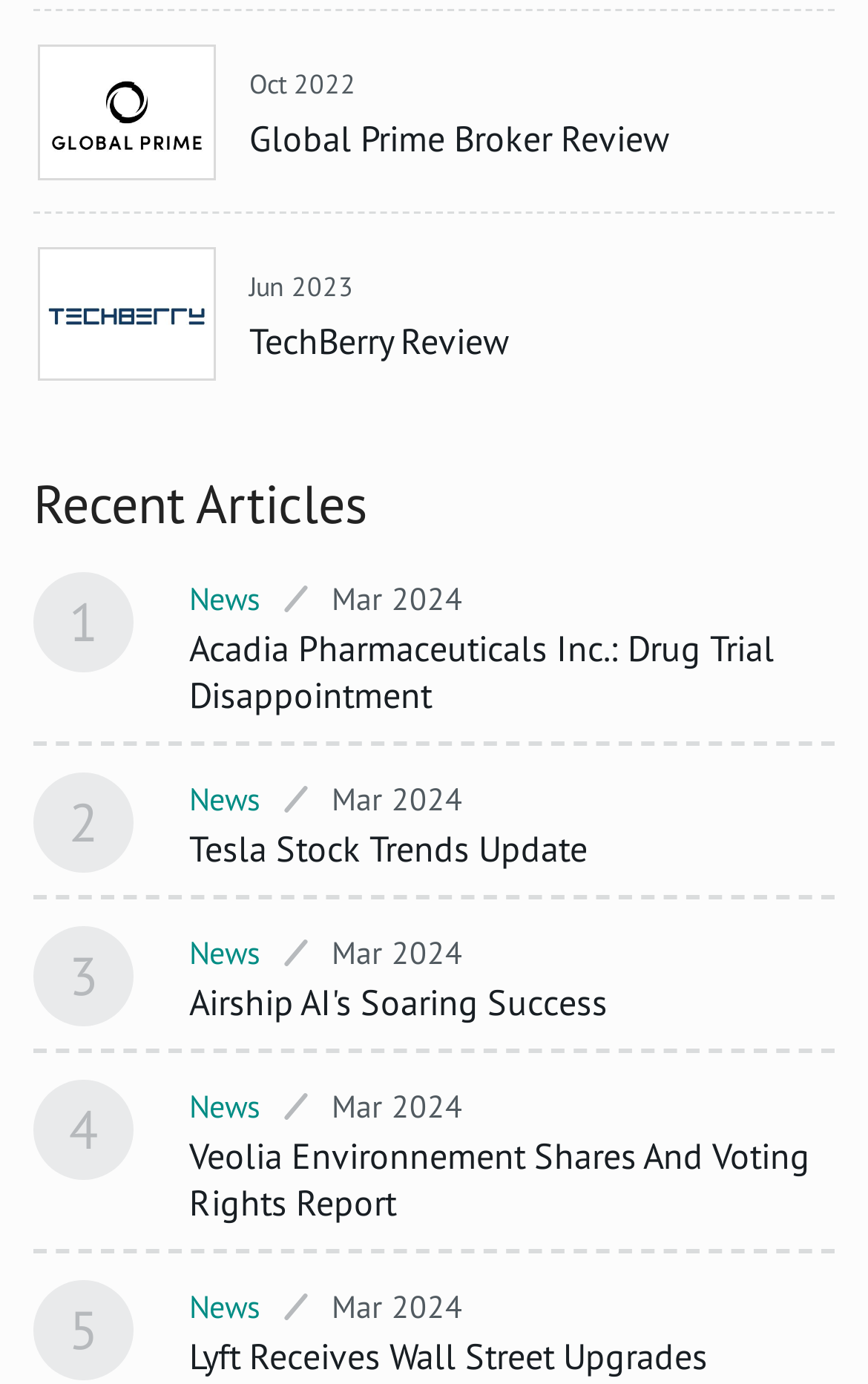What is the category of the 'Acadia Pharmaceuticals Inc.: Drug Trial Disappointment' article?
Respond to the question with a well-detailed and thorough answer.

The category of the 'Acadia Pharmaceuticals Inc.: Drug Trial Disappointment' article is determined by the link element 'News' with bounding box coordinates [0.218, 0.419, 0.3, 0.447] adjacent to the heading element 'Acadia Pharmaceuticals Inc.: Drug Trial Disappointment'.